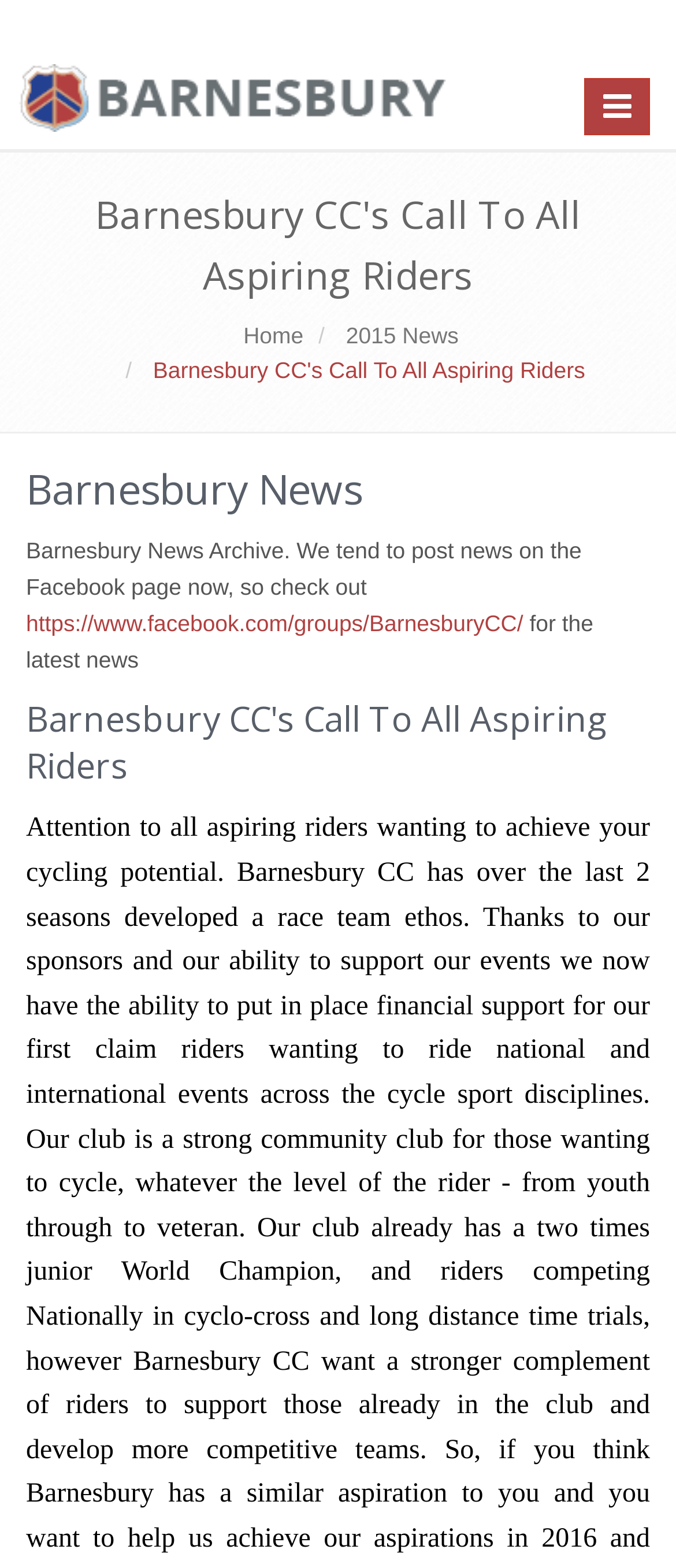Provide the bounding box coordinates for the UI element that is described by this text: "https://www.facebook.com/groups/BarnesburyCC/". The coordinates should be in the form of four float numbers between 0 and 1: [left, top, right, bottom].

[0.038, 0.389, 0.774, 0.406]